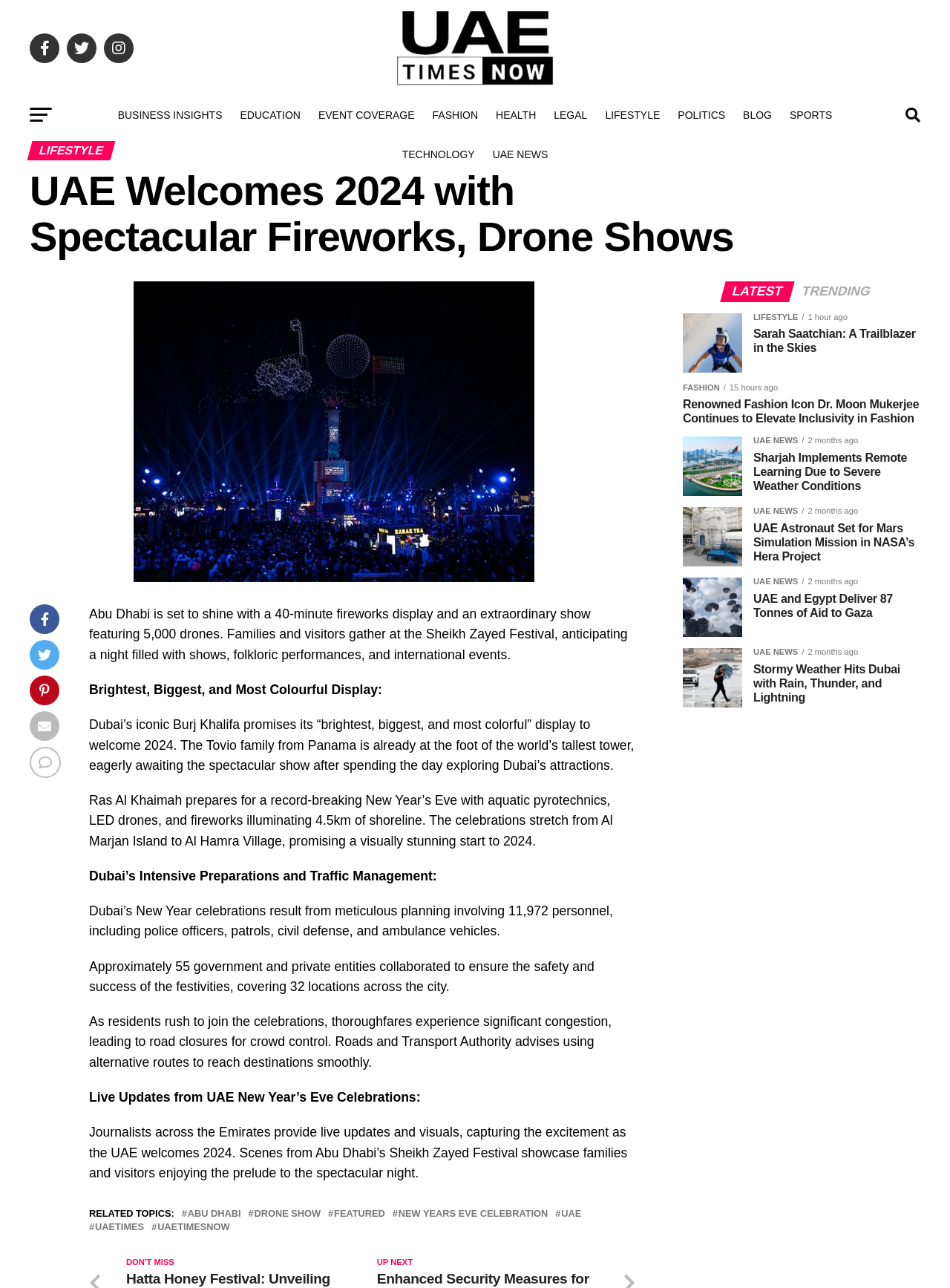Explain the features and main sections of the webpage comprehensively.

The webpage is about the UAE's New Year's Eve celebrations, featuring fireworks and drone shows. At the top, there is a logo of "UAE Times Now" with a link to the website. Below the logo, there are several links to different categories, including "BUSINESS INSIGHTS", "EDUCATION", "EVENT COVERAGE", and more.

The main content of the webpage is divided into sections. The first section has a heading "UAE Welcomes 2024 with Spectacular Fireworks, Drone Shows" and an image of Abu Dhabi's fireworks display. Below the image, there is a paragraph describing the event, mentioning a 40-minute fireworks display and a show featuring 5,000 drones.

The next section has several paragraphs describing the celebrations in different cities, including Dubai and Ras Al Khaimah. There are also images and headings highlighting specific events, such as Dubai's "brightest, biggest, and most colorful" display and Ras Al Khaimah's record-breaking New Year's Eve celebration.

Further down, there are sections about Dubai's preparations for the celebrations, including traffic management and road closures. There is also a section with live updates from the UAE New Year's Eve celebrations, featuring journalists' reports and visuals from across the Emirates.

At the bottom of the webpage, there are links to related topics, including "ABU DHABI", "DRONE SHOW", and "NEW YEARS EVE CELEBRATION". There are also links to other news articles, including "Sarah Saatchian: A Trailblazer in the Skies", "Renowned Fashion Icon Dr. Moon Mukerjee Continues to Elevate Inclusivity in Fashion", and more.